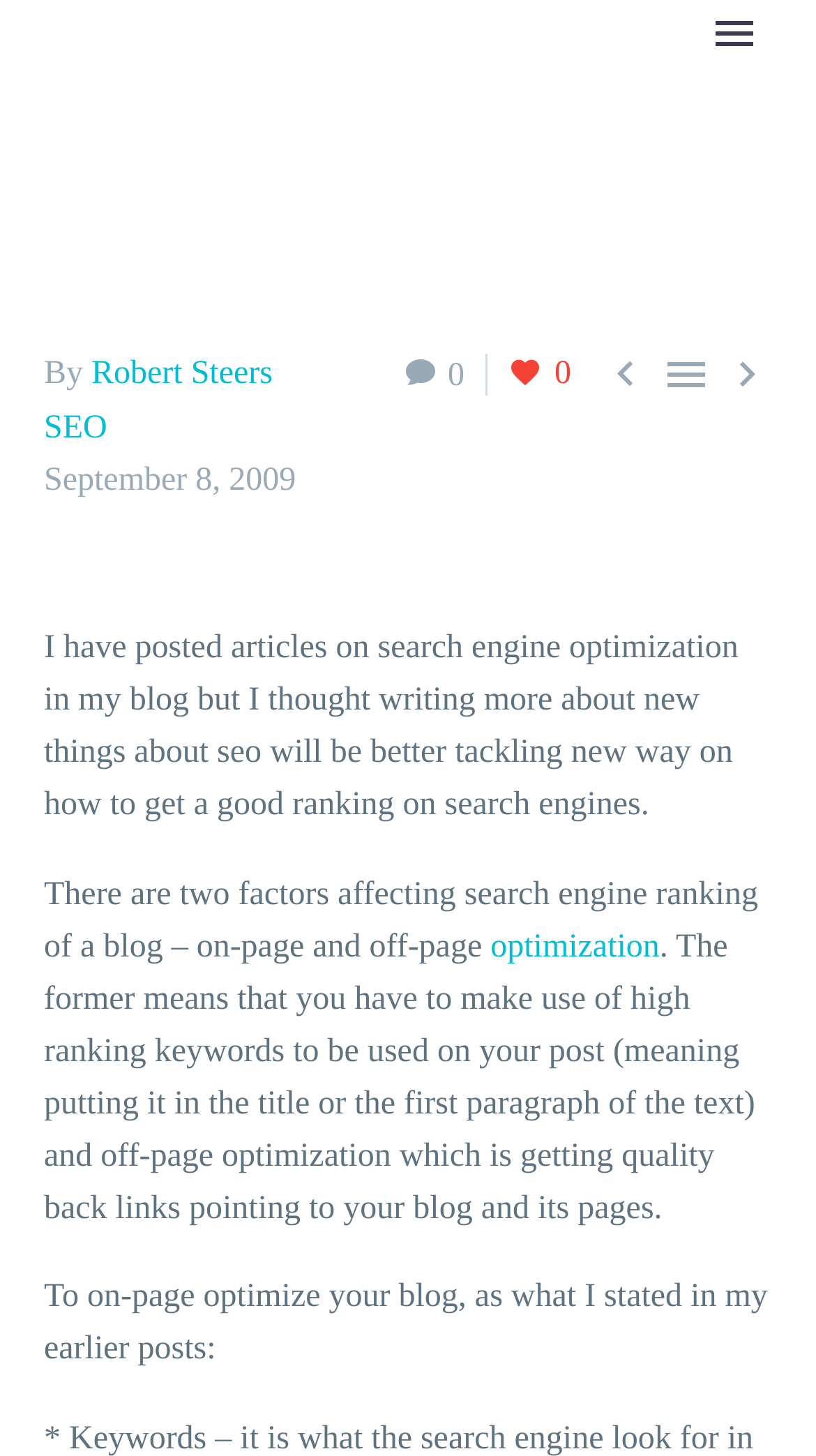Determine the coordinates of the bounding box for the clickable area needed to execute this instruction: "Click on the 'Robert Steers' link".

[0.112, 0.244, 0.334, 0.269]